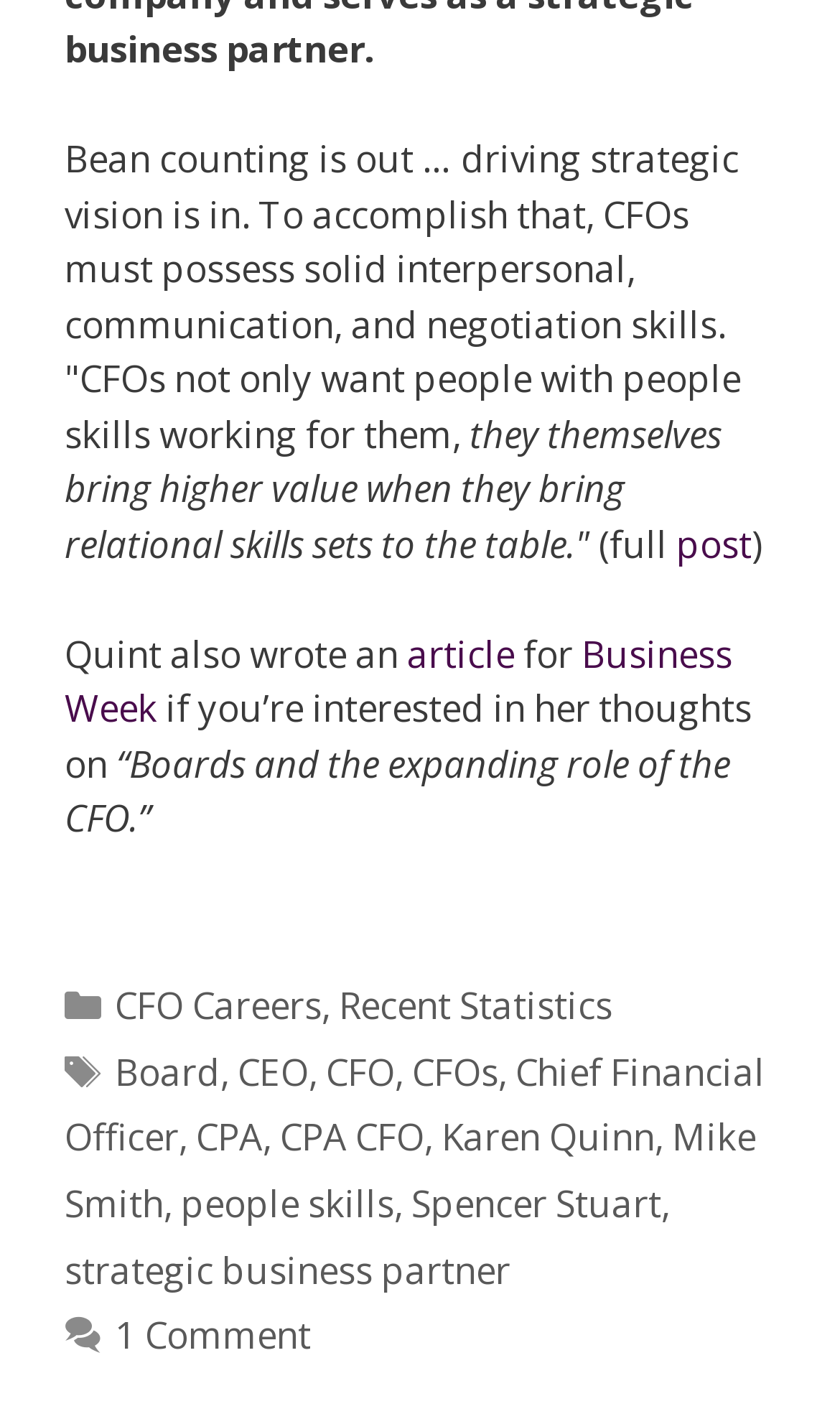Determine the bounding box coordinates of the element that should be clicked to execute the following command: "view the categories".

[0.134, 0.689, 0.349, 0.724]